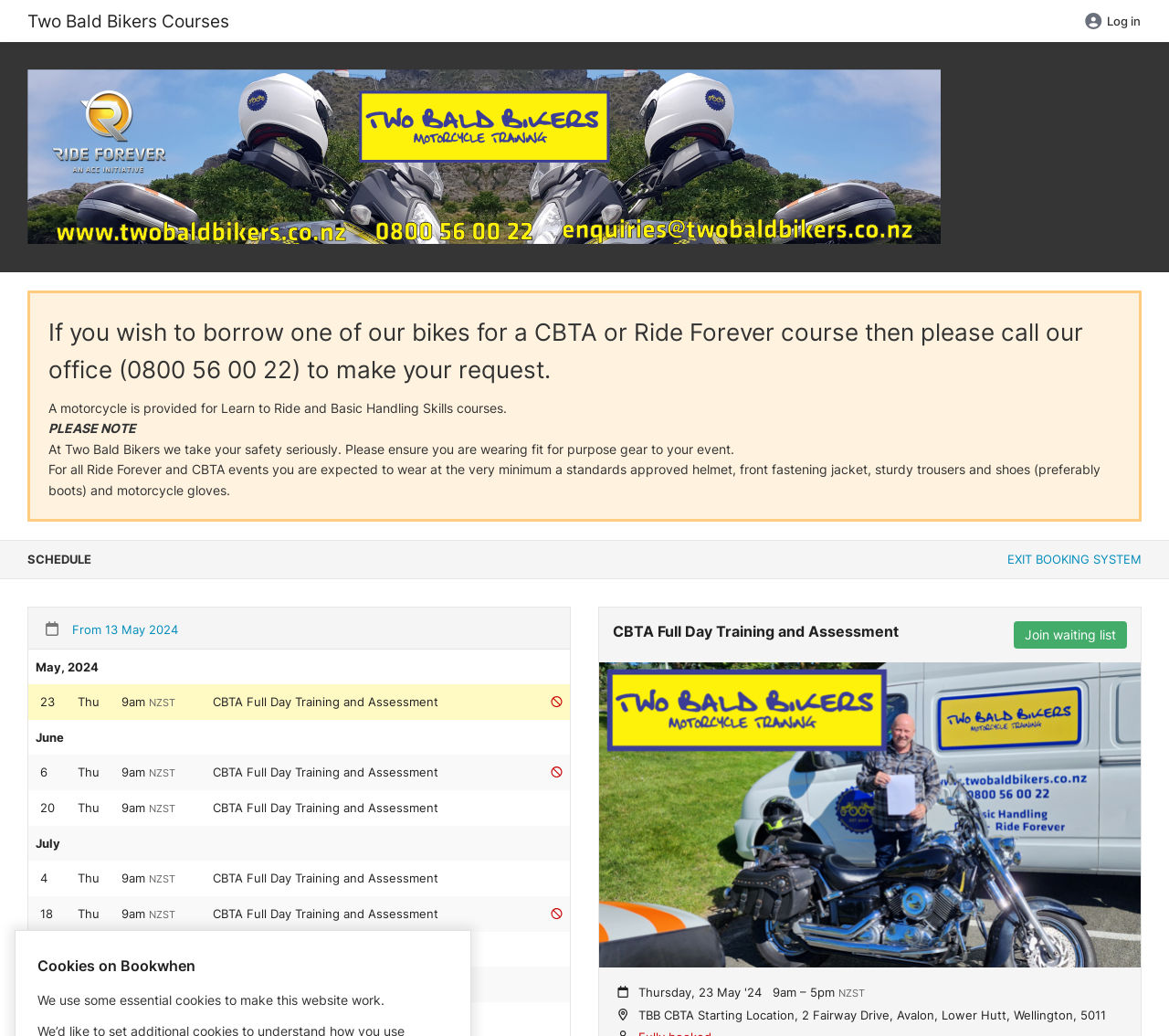Locate the bounding box coordinates of the UI element described by: "News and events". The bounding box coordinates should consist of four float numbers between 0 and 1, i.e., [left, top, right, bottom].

None